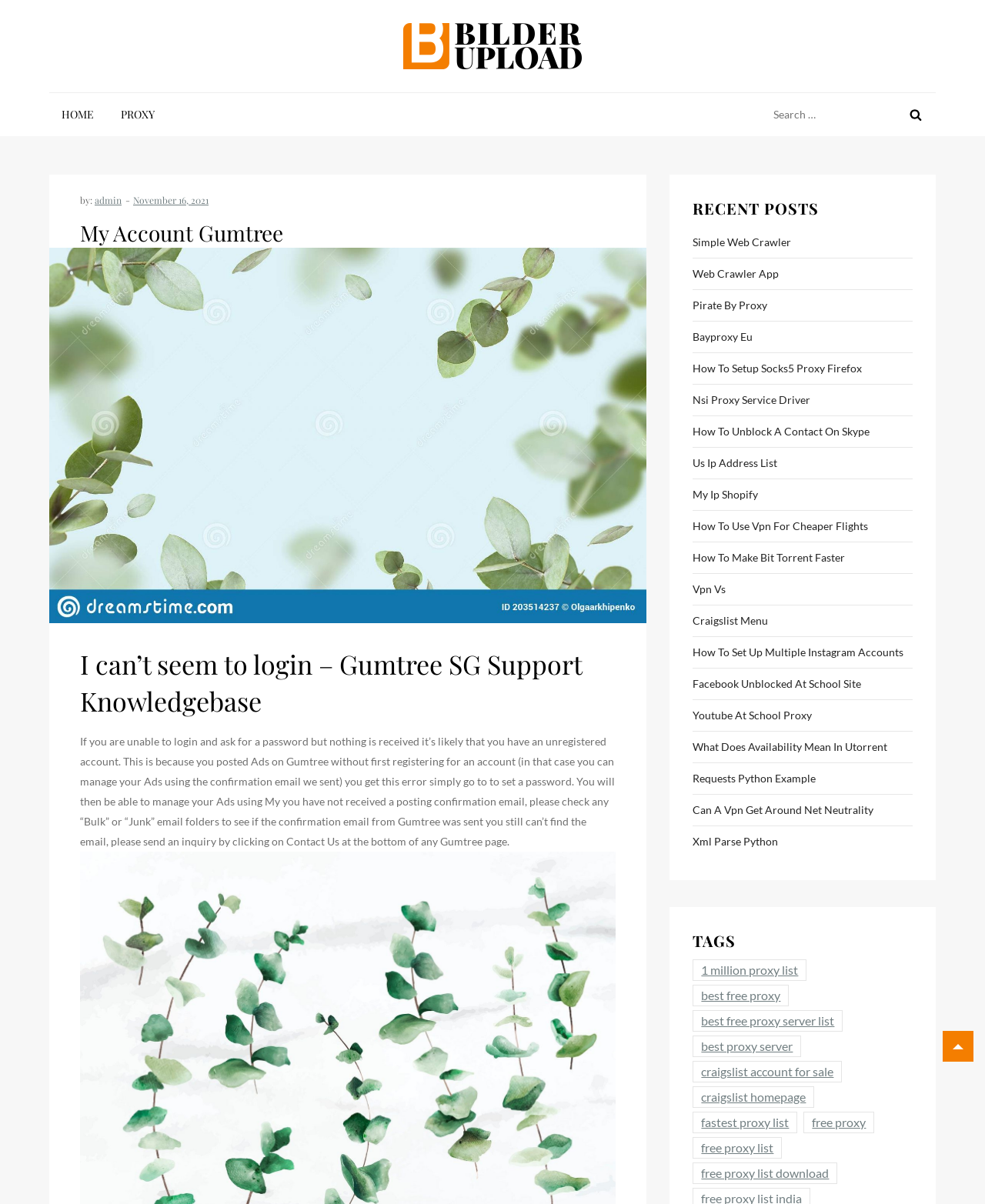What is the topic of the first recent post?
Provide a short answer using one word or a brief phrase based on the image.

Simple Web Crawler